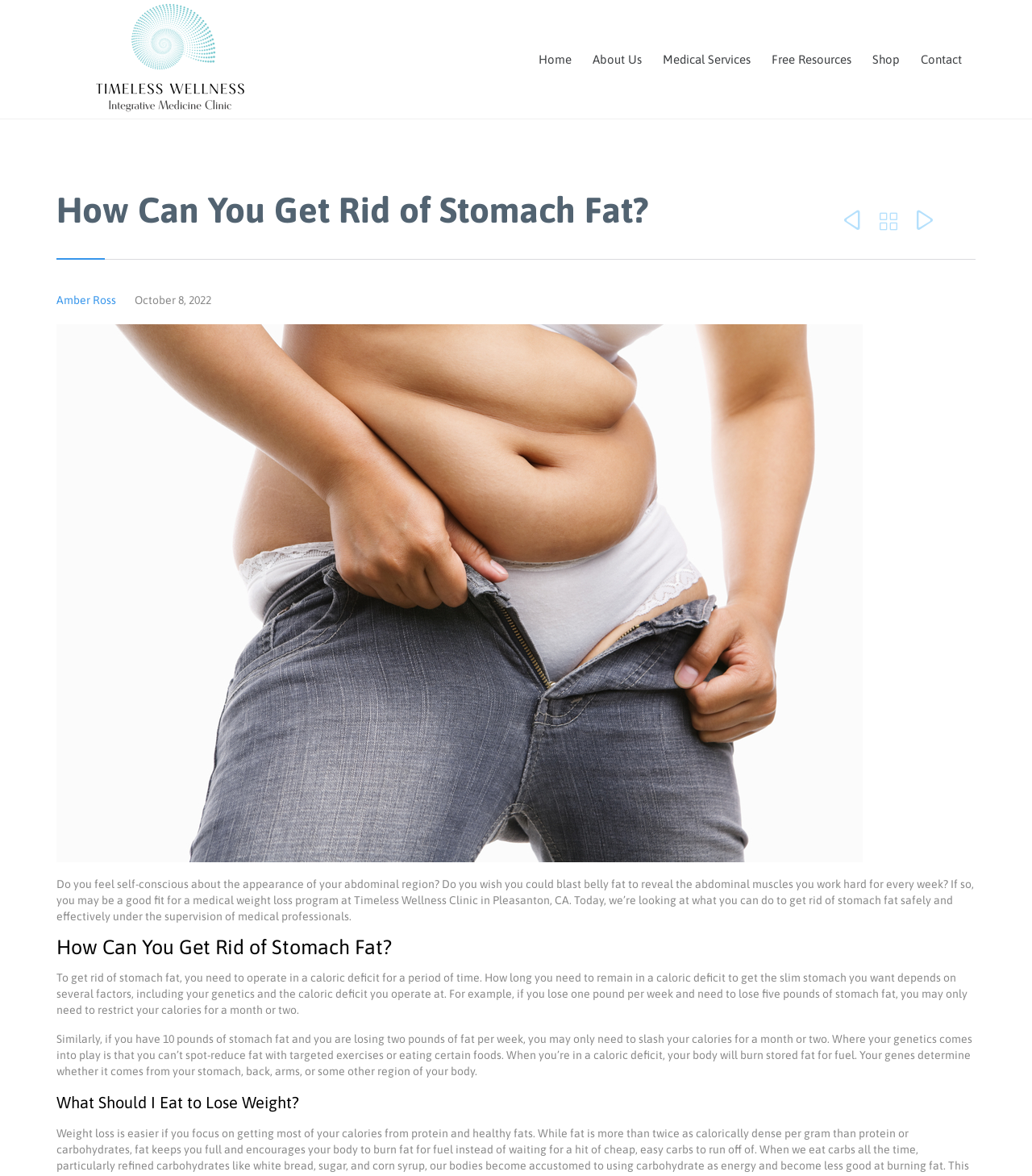Give a short answer to this question using one word or a phrase:
What is required to get rid of stomach fat?

Caloric deficit